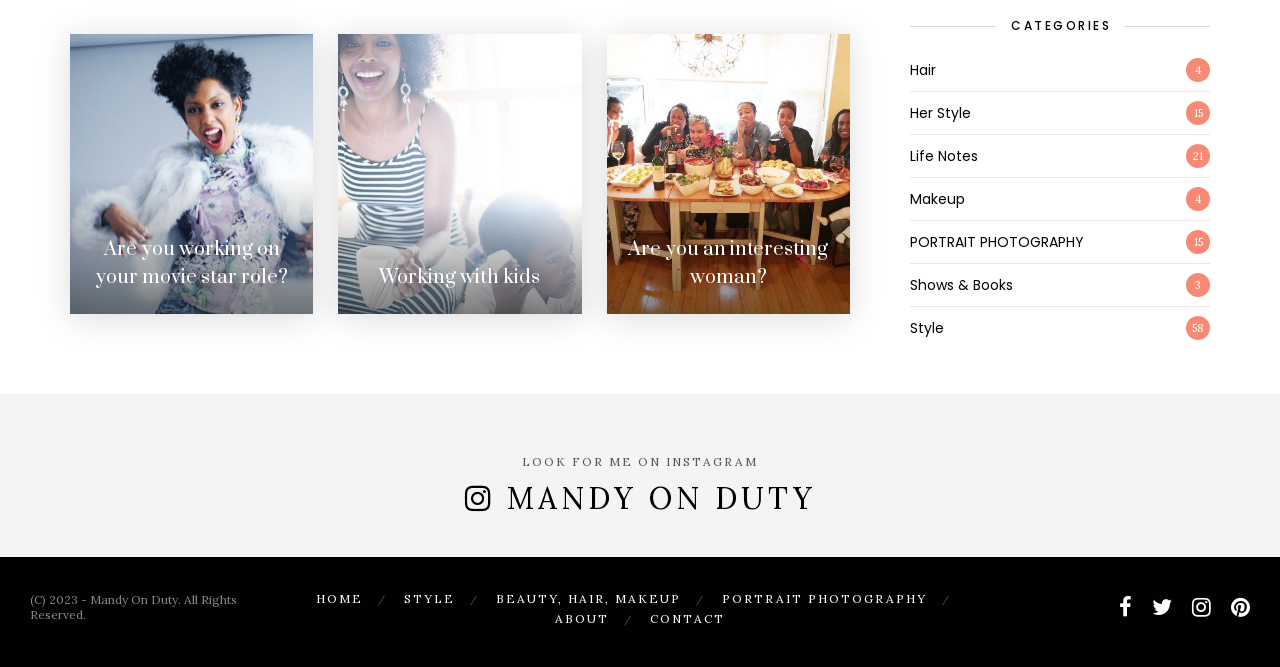Determine the bounding box coordinates of the clickable area required to perform the following instruction: "Follow Mandy On Duty on Instagram". The coordinates should be represented as four float numbers between 0 and 1: [left, top, right, bottom].

[0.408, 0.68, 0.592, 0.703]